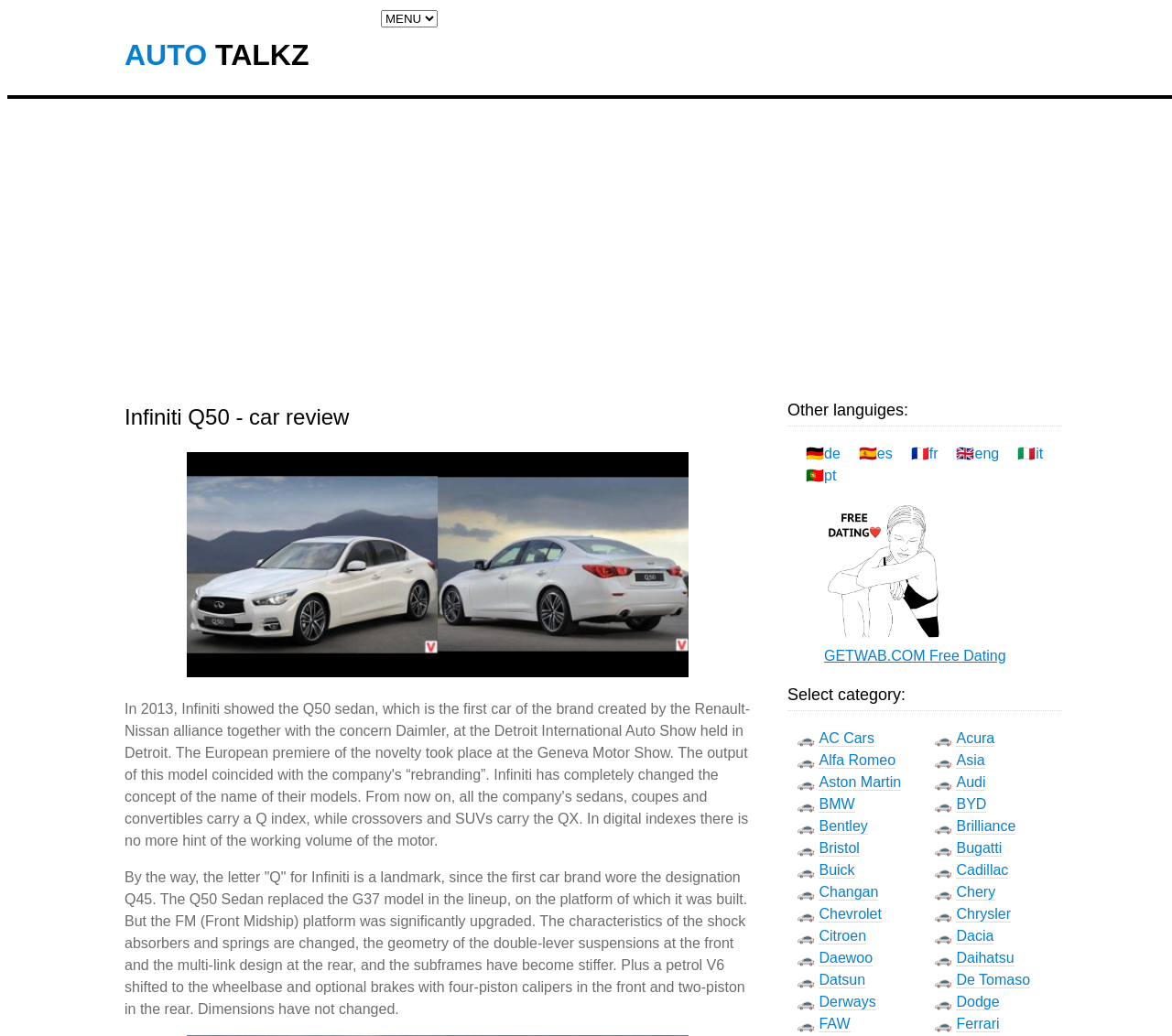Answer the following inquiry with a single word or phrase:
What is the platform on which the Infiniti Q50 was built?

FM (Front Midship) platform